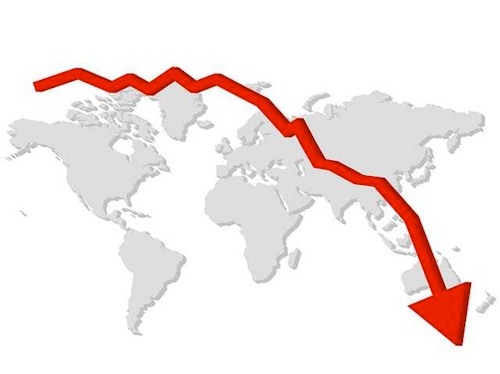Answer the following query concisely with a single word or phrase:
What is the tone conveyed by the sharp angles and bold color of the arrow?

urgency and seriousness